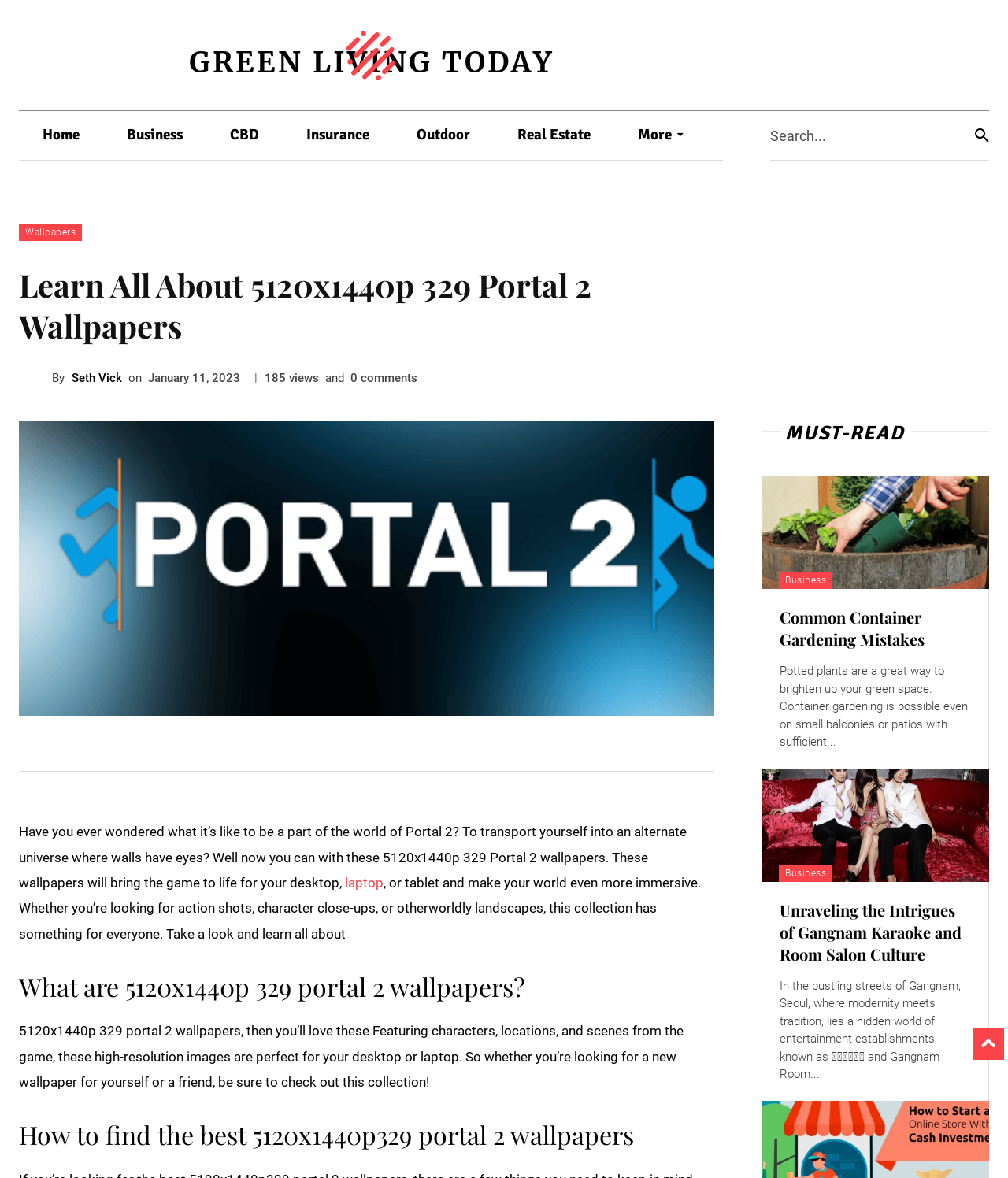What type of devices can the wallpapers be used on?
Respond to the question with a well-detailed and thorough answer.

According to the webpage content, especially the sentence 'These wallpapers will bring the game to life for your desktop, laptop, or tablet and make your world even more immersive.', it is clear that the wallpapers can be used on desktop or laptop devices.